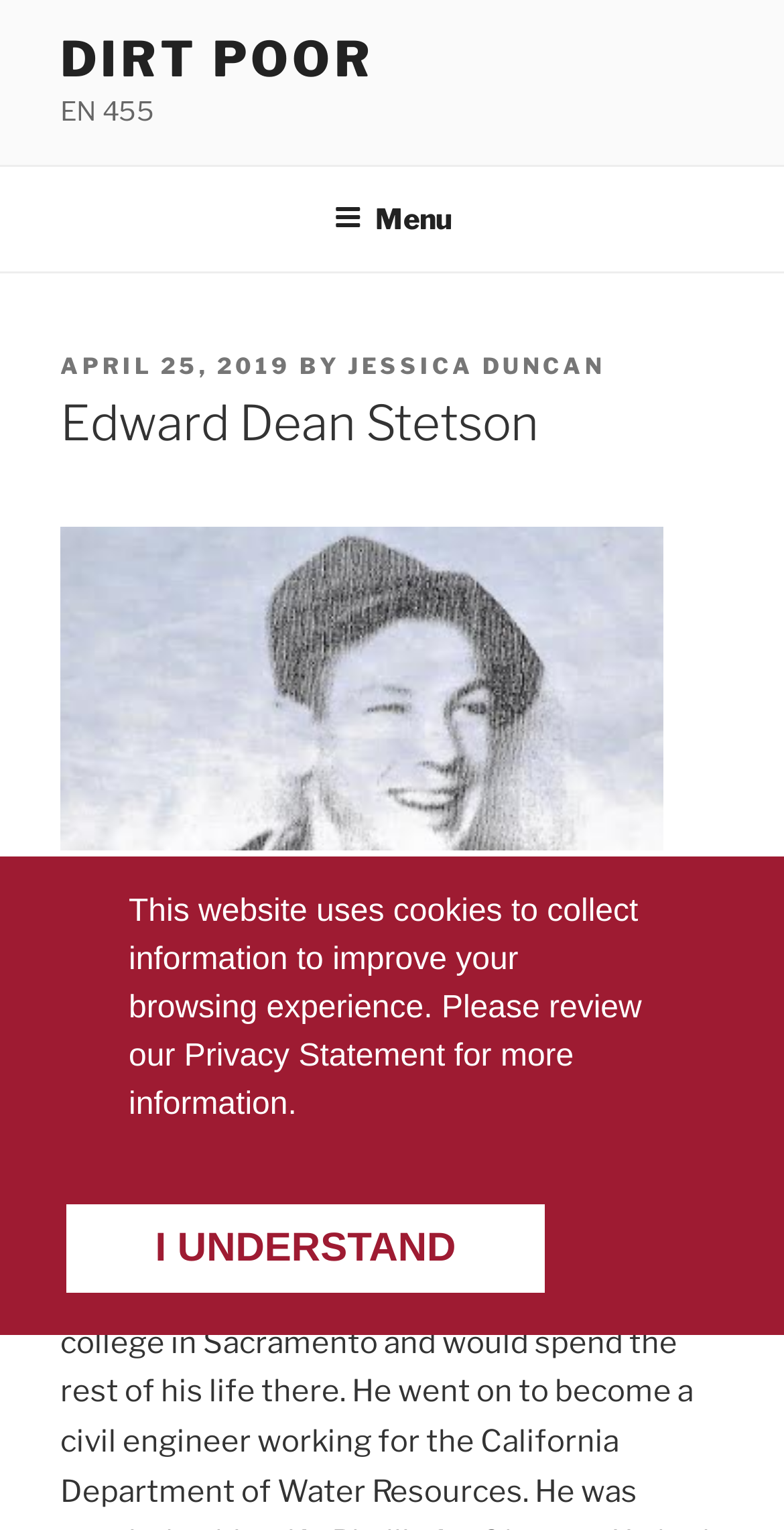What is the top menu button's status?
Please look at the screenshot and answer using one word or phrase.

Not expanded